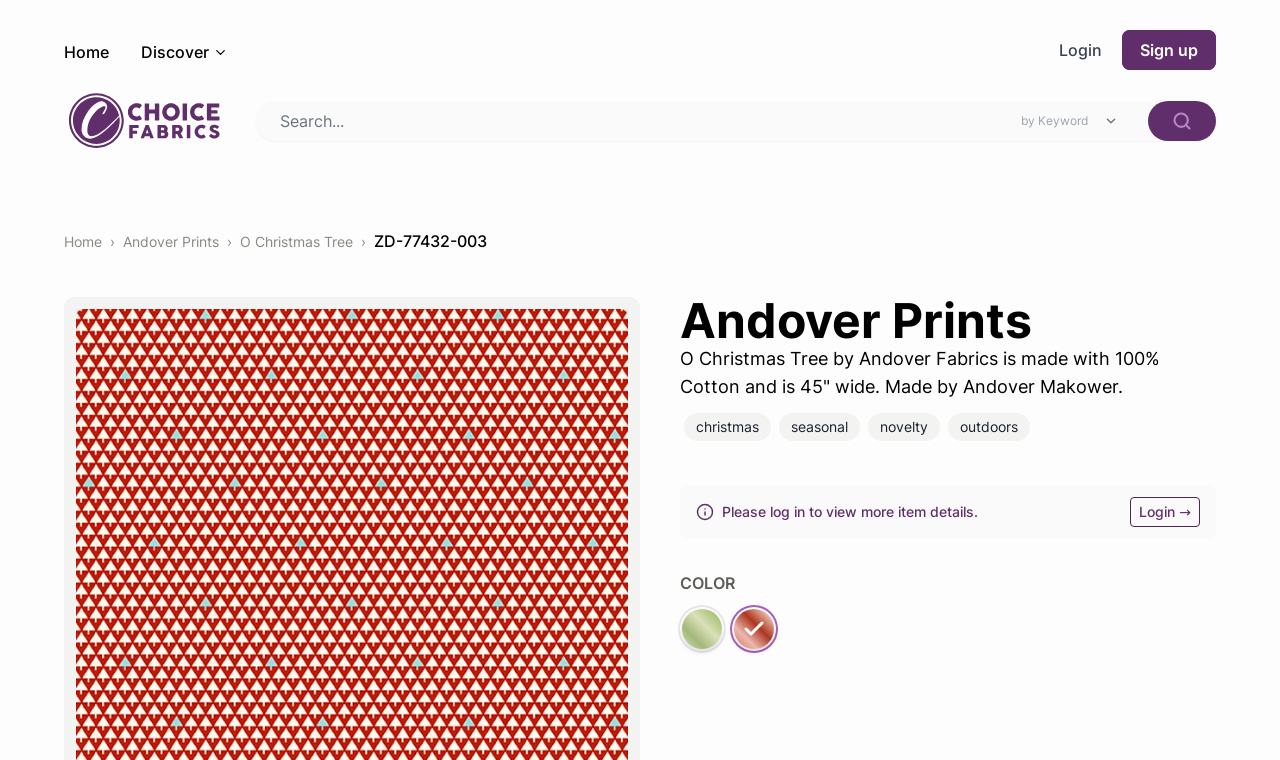Provide a short answer to the following question with just one word or phrase: How many links are there in the breadcrumb navigation?

3